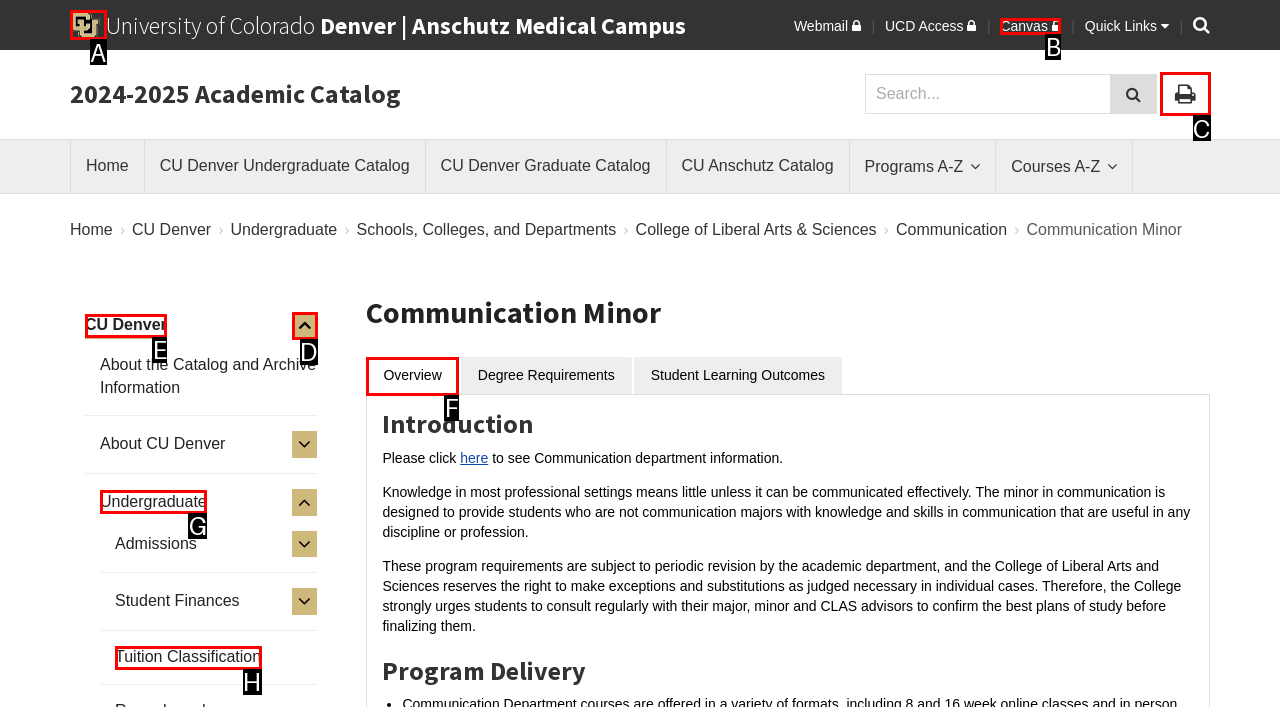Select the appropriate HTML element that needs to be clicked to execute the following task: Go to University of Colorado Denver home. Respond with the letter of the option.

A